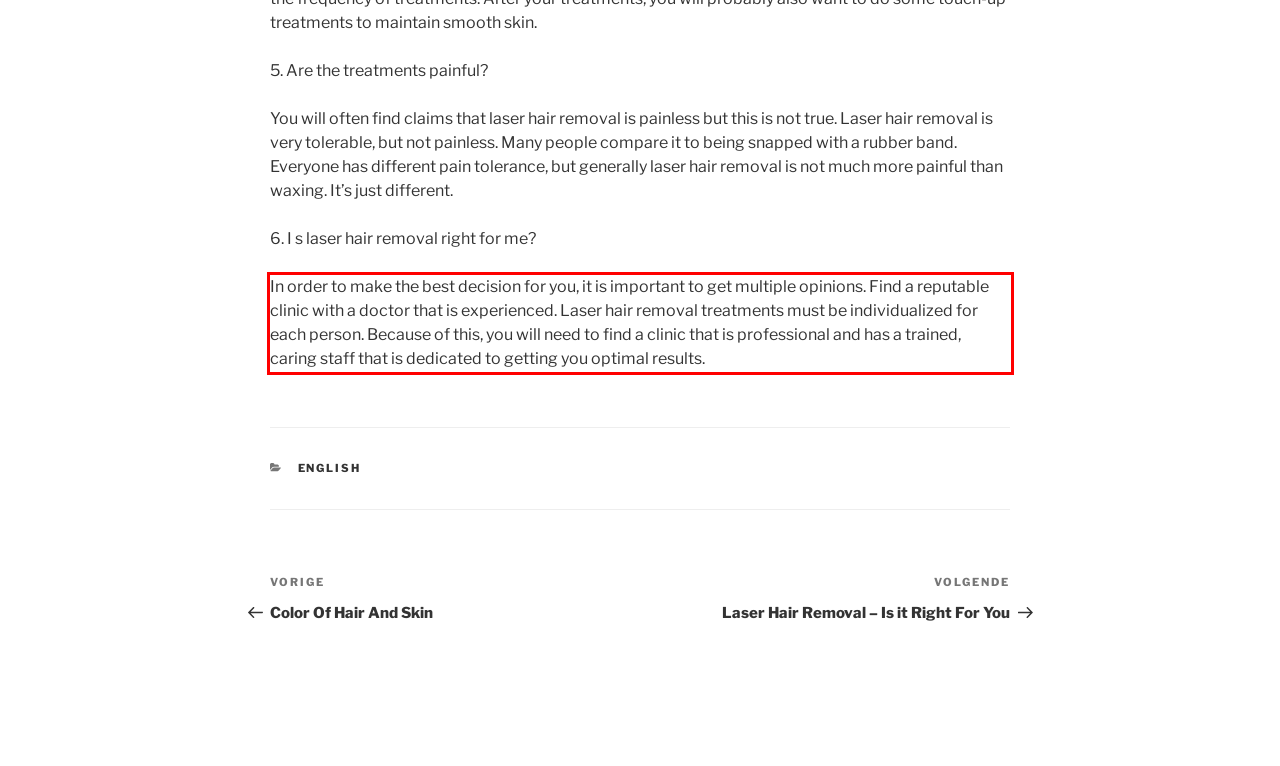You are provided with a screenshot of a webpage featuring a red rectangle bounding box. Extract the text content within this red bounding box using OCR.

In order to make the best decision for you, it is important to get multiple opinions. Find a reputable clinic with a doctor that is experienced. Laser hair removal treatments must be individualized for each person. Because of this, you will need to find a clinic that is professional and has a trained, caring staff that is dedicated to getting you optimal results.